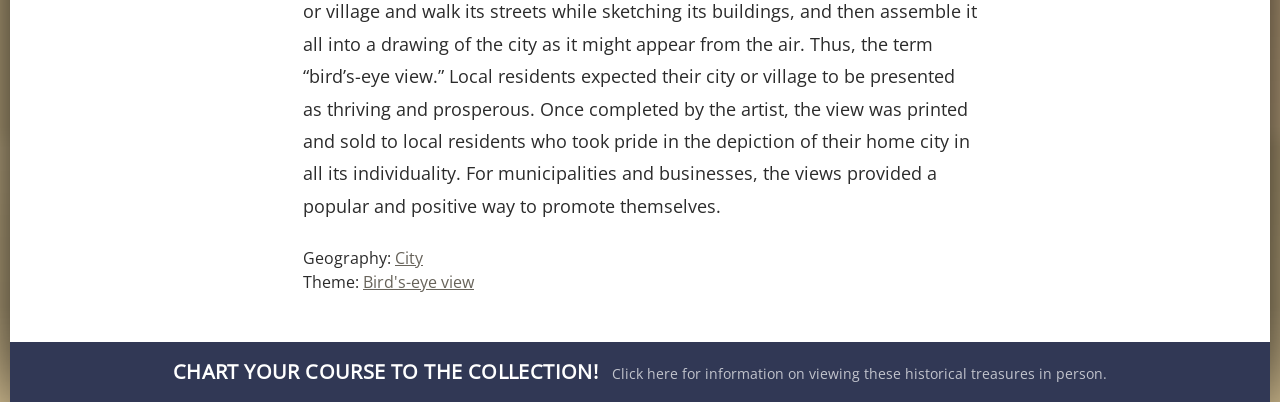Given the element description: "Bird's-eye view", predict the bounding box coordinates of this UI element. The coordinates must be four float numbers between 0 and 1, given as [left, top, right, bottom].

[0.284, 0.674, 0.37, 0.729]